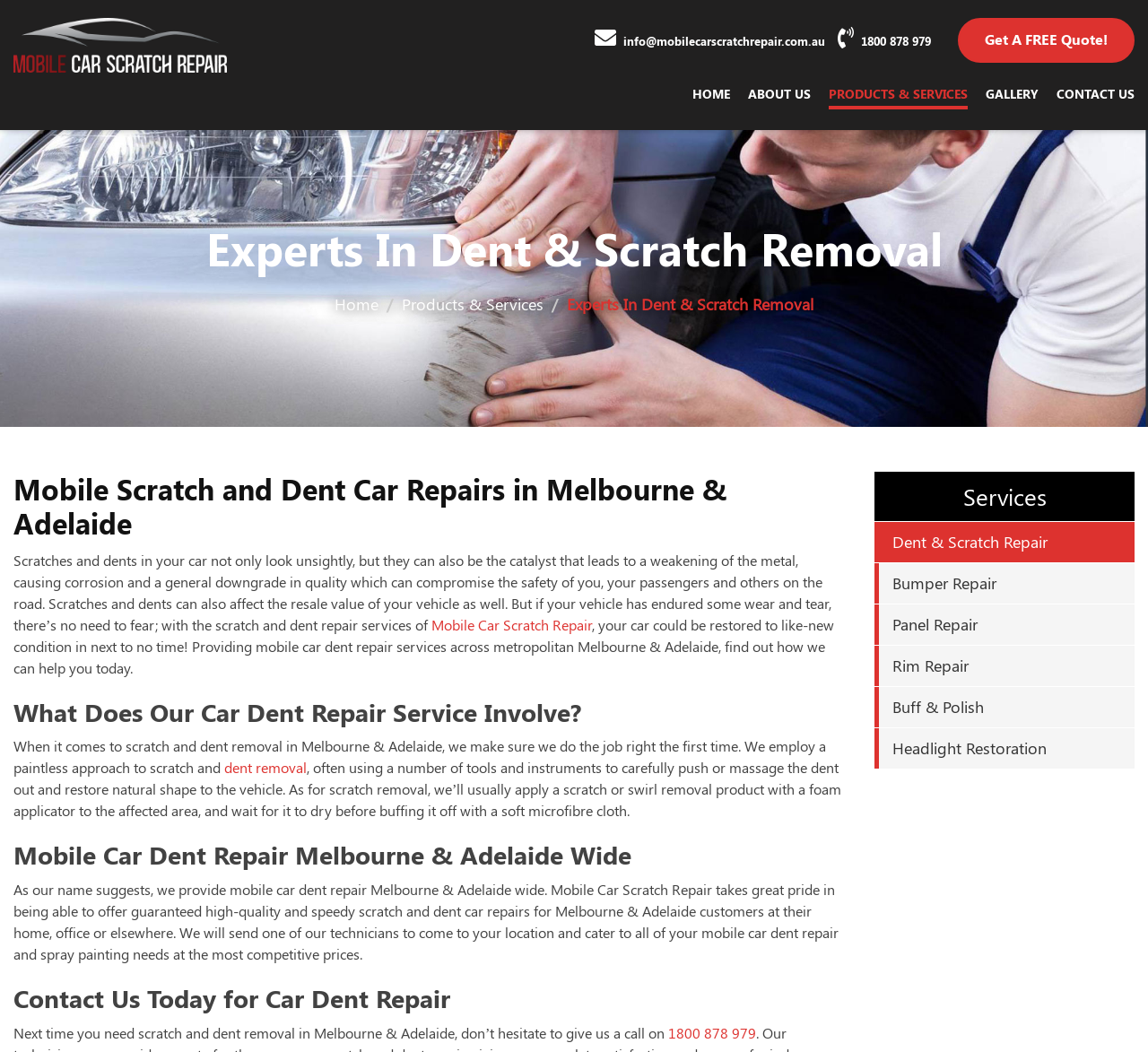Find the bounding box coordinates for the area that must be clicked to perform this action: "Read the latest news".

None